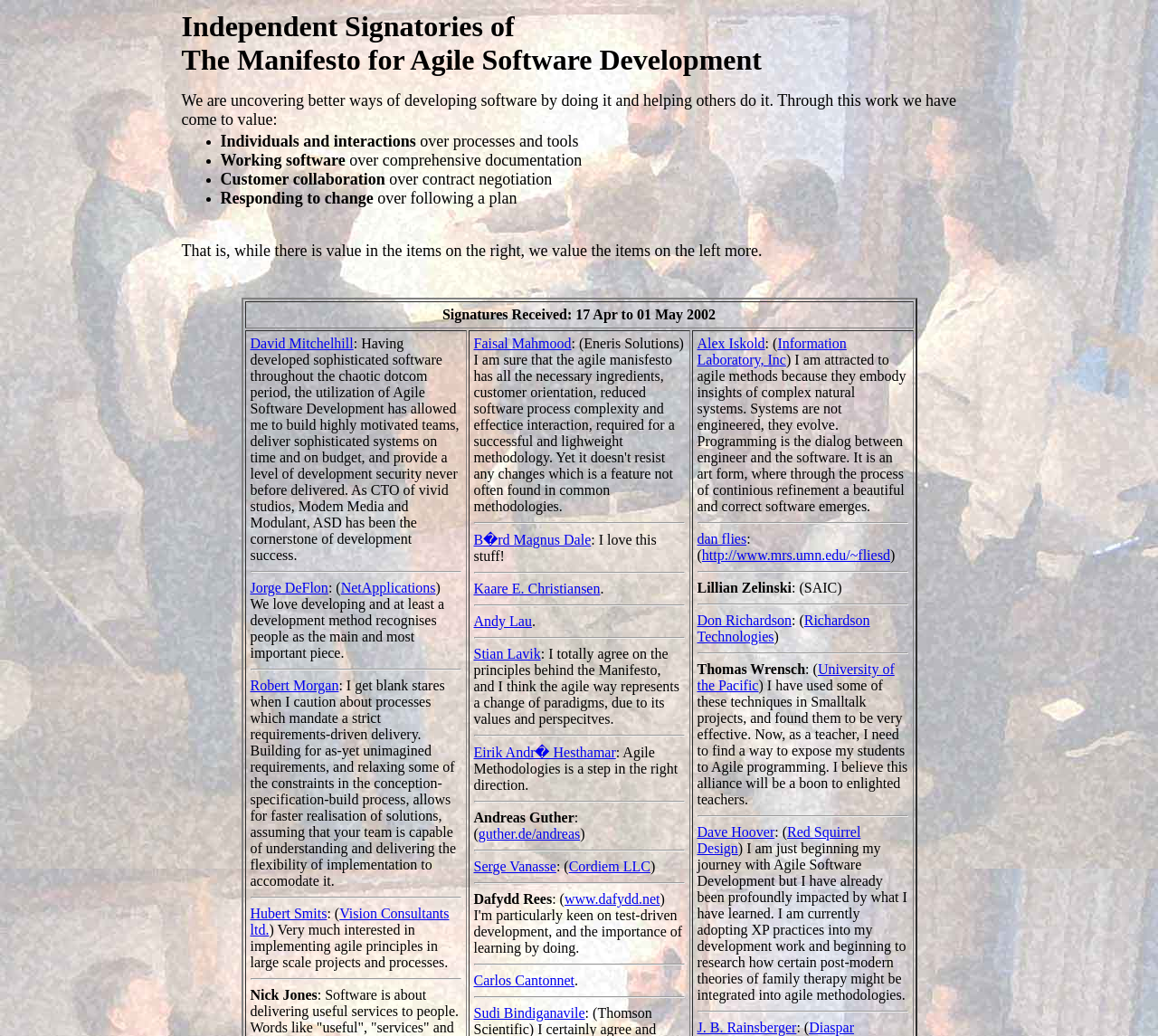Provide the bounding box coordinates for the UI element that is described as: "University of the Pacific".

[0.602, 0.638, 0.772, 0.669]